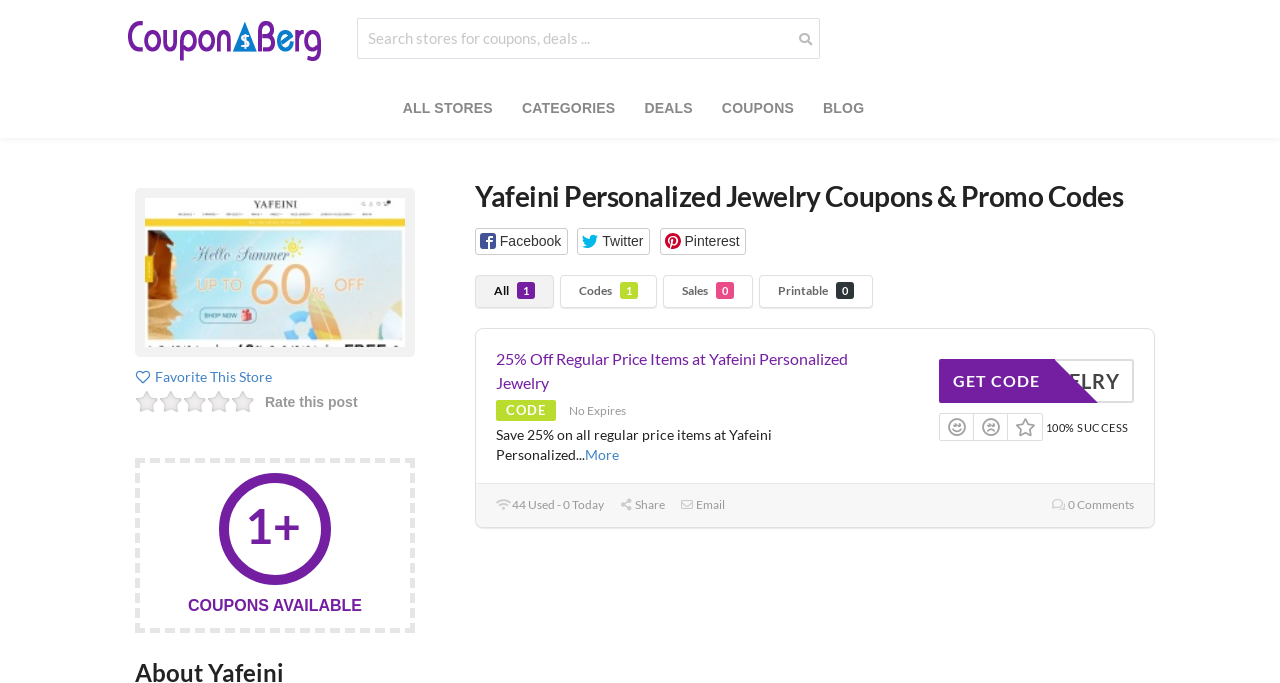How many links are there in the navigation menu?
Give a one-word or short phrase answer based on the image.

5